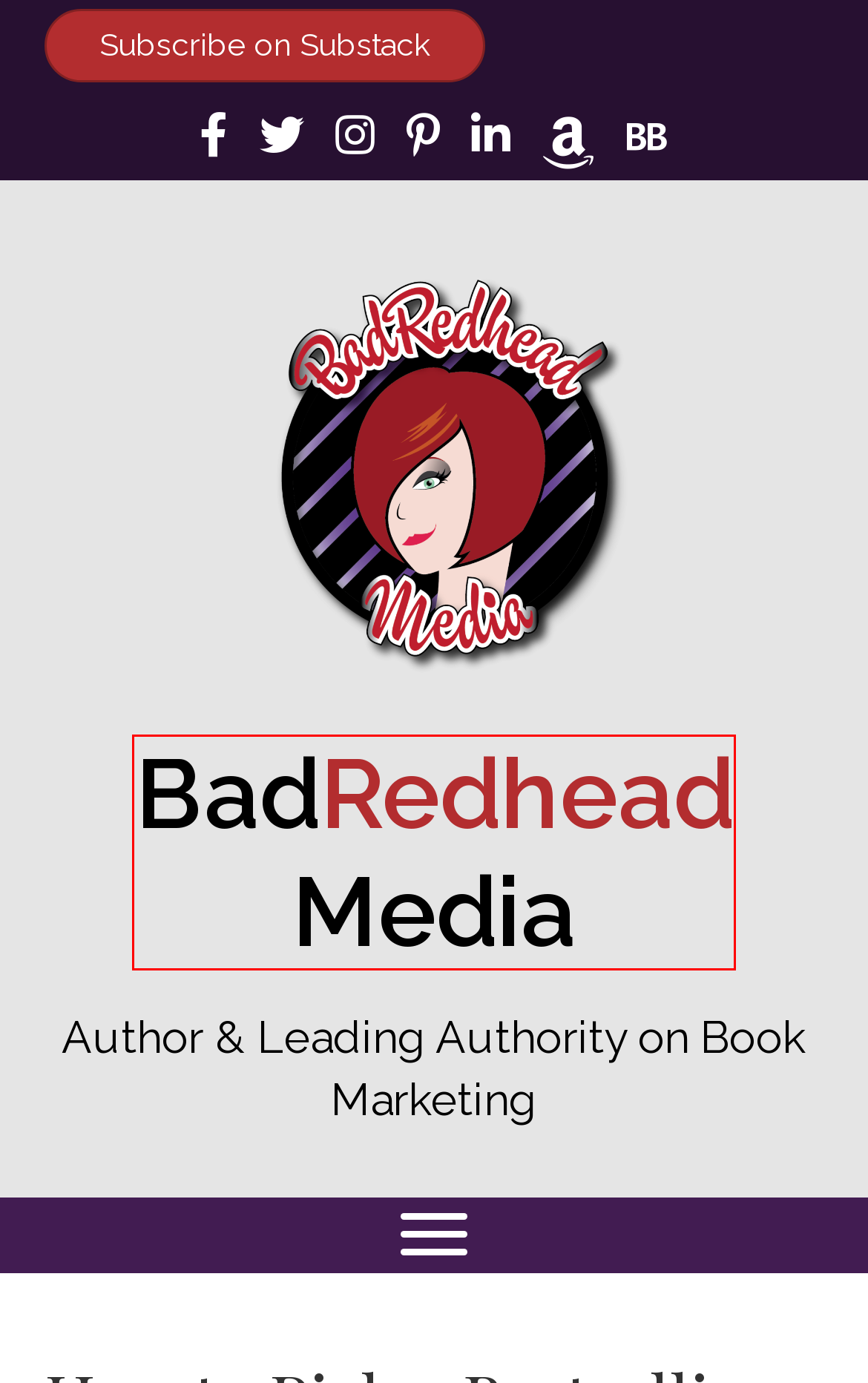Observe the screenshot of a webpage with a red bounding box around an element. Identify the webpage description that best fits the new page after the element inside the bounding box is clicked. The candidates are:
A. 7 - 2013 | BadRedhead Media
B. tjfisherwriter | Author
C. Hire a Top Business Book Ghostwriter Today
D. BadRedhead Media
E. 8 - 2020 | BadRedhead Media
F. 1 - 2022 | BadRedhead Media
G. 6 - 2017 | BadRedhead Media
H. New Media  | BadRedhead Media

D